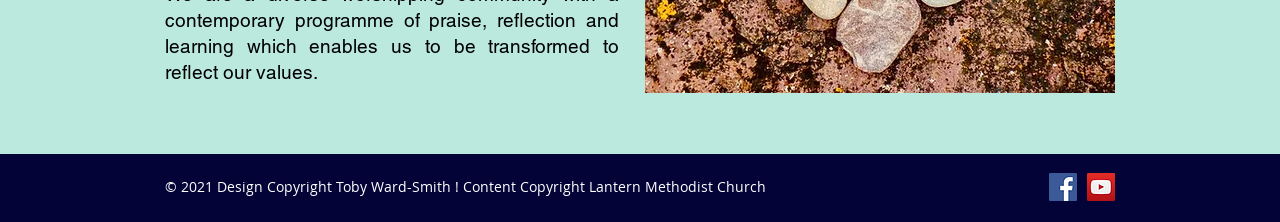Please provide a detailed answer to the question below by examining the image:
What is the position of the social media links?

The social media links are positioned at the bottom of the webpage, as indicated by their y1 and y2 coordinates, which are larger than those of the copyright text.